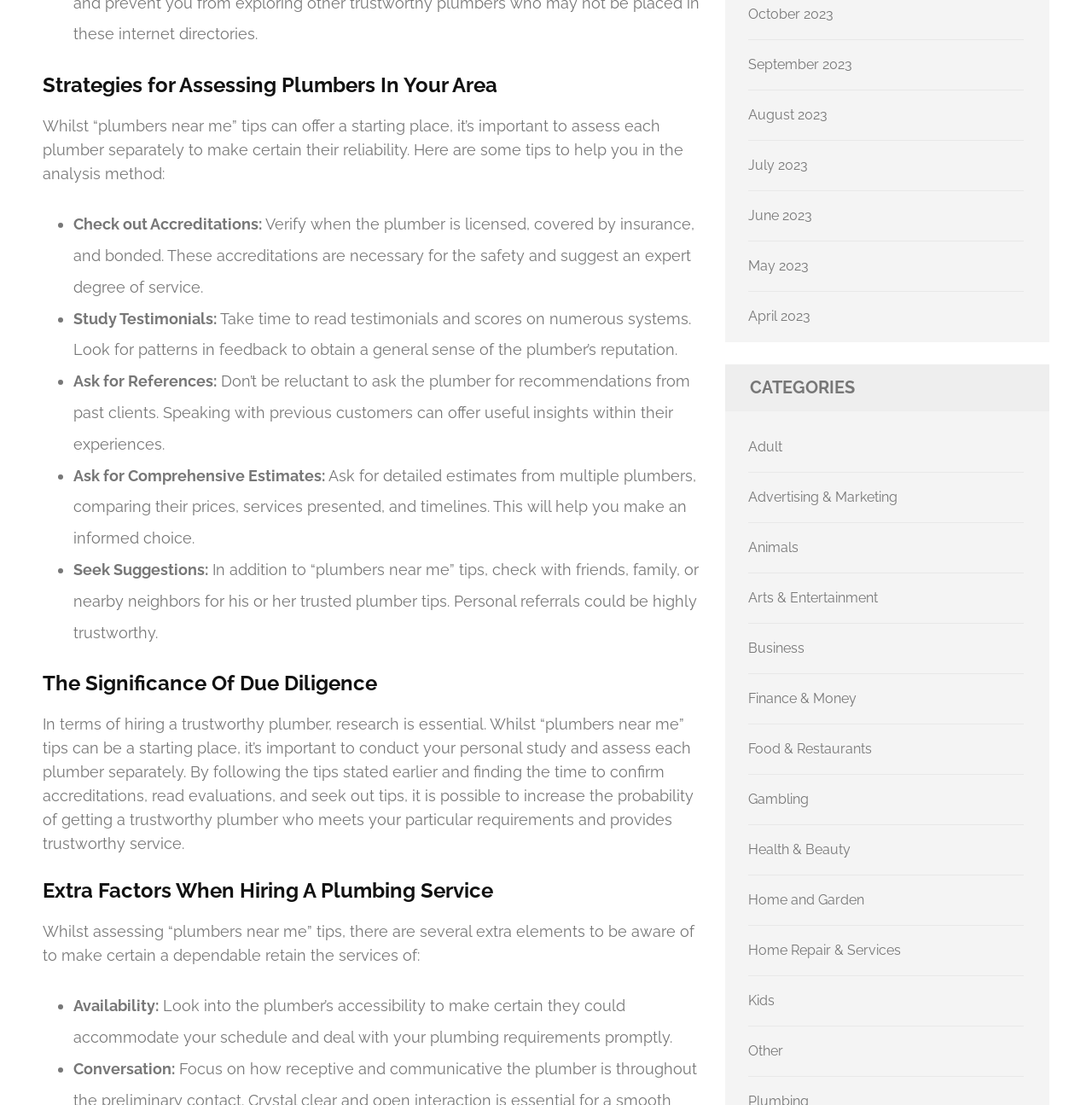Give a concise answer using only one word or phrase for this question:
What is the purpose of checking a plumber's availability?

To ensure prompt service